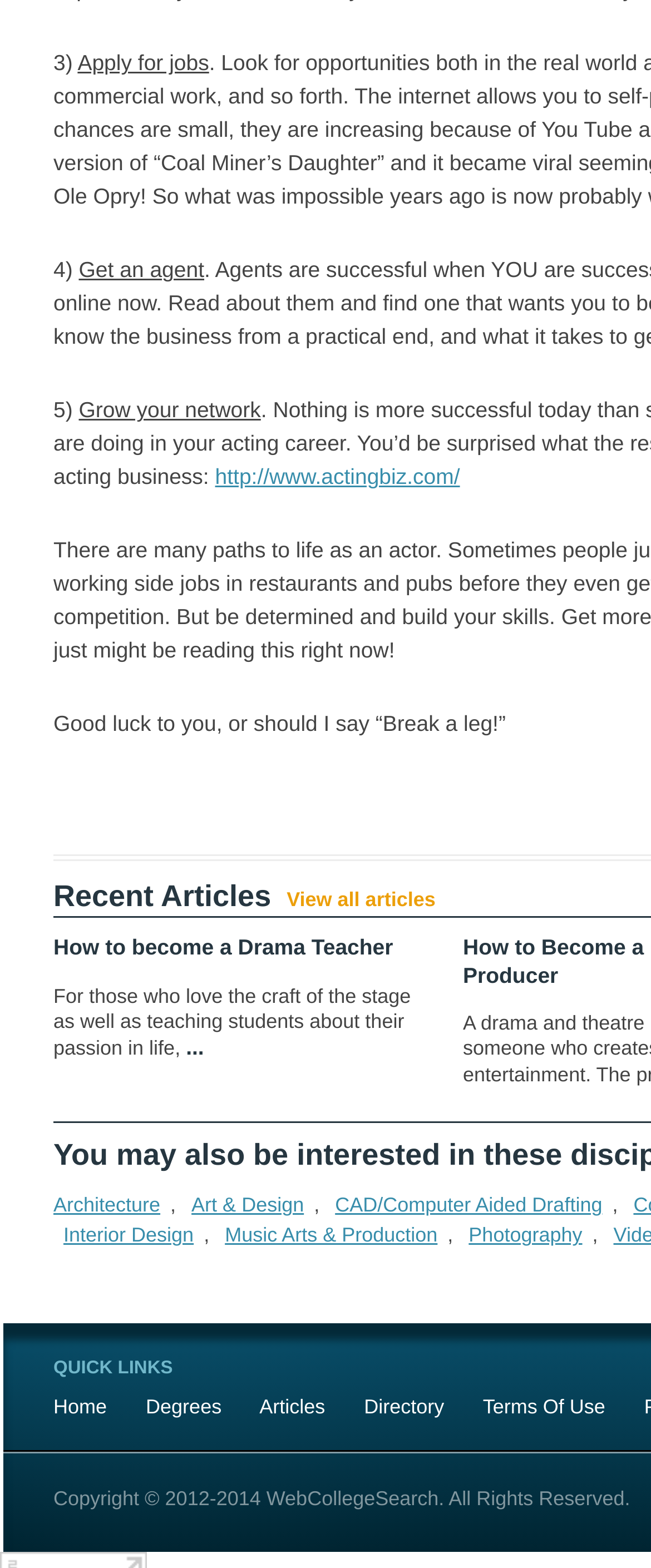What is the phrase after 'Good luck to you'?
Kindly offer a detailed explanation using the data available in the image.

I read the text after 'Good luck to you', which is 'or should I say “Break a leg!”', so the phrase is 'or should I say “Break a leg!”'.